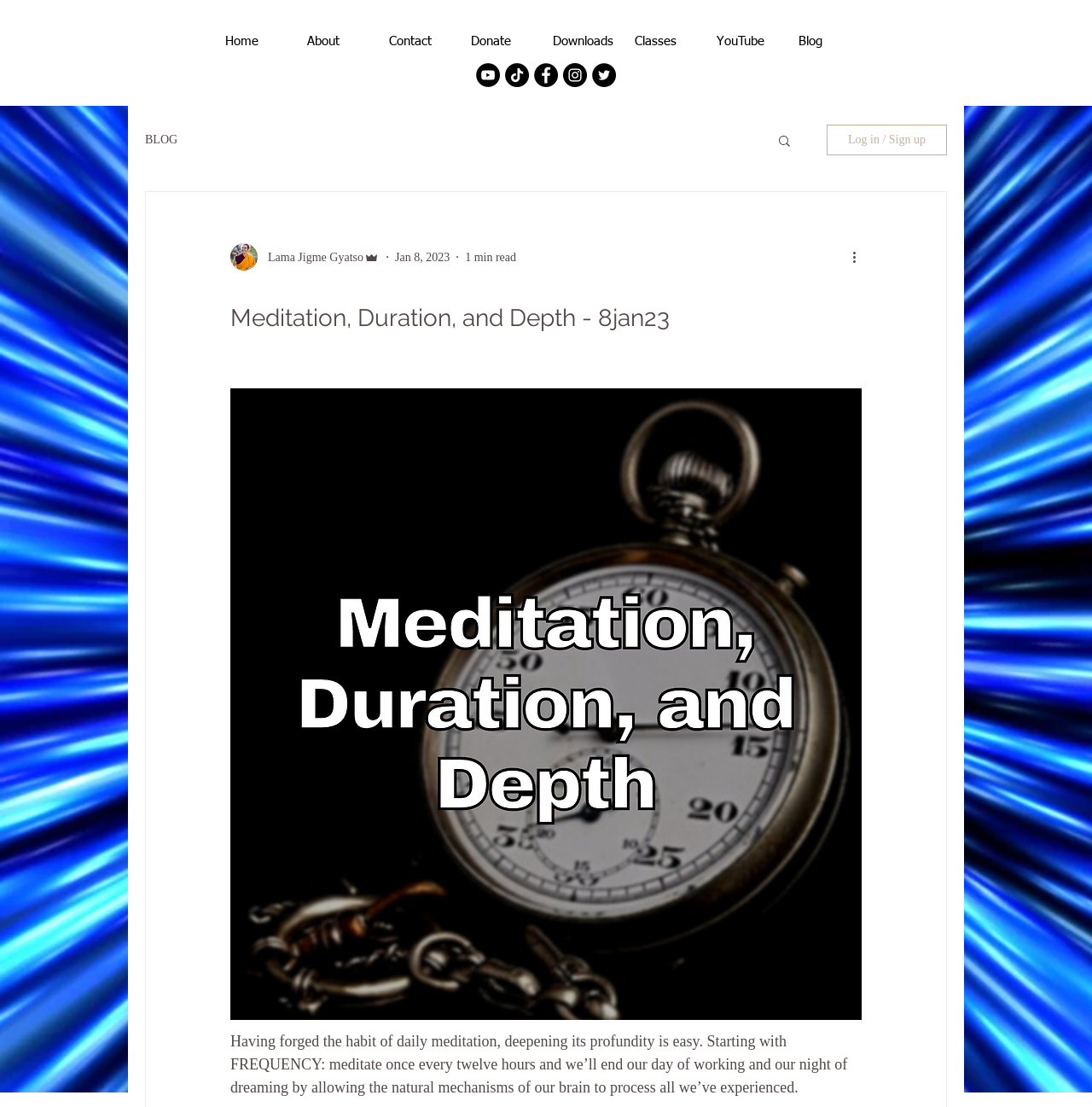Please identify the bounding box coordinates of the area that needs to be clicked to follow this instruction: "visit YouTube channel".

[0.648, 0.018, 0.723, 0.057]